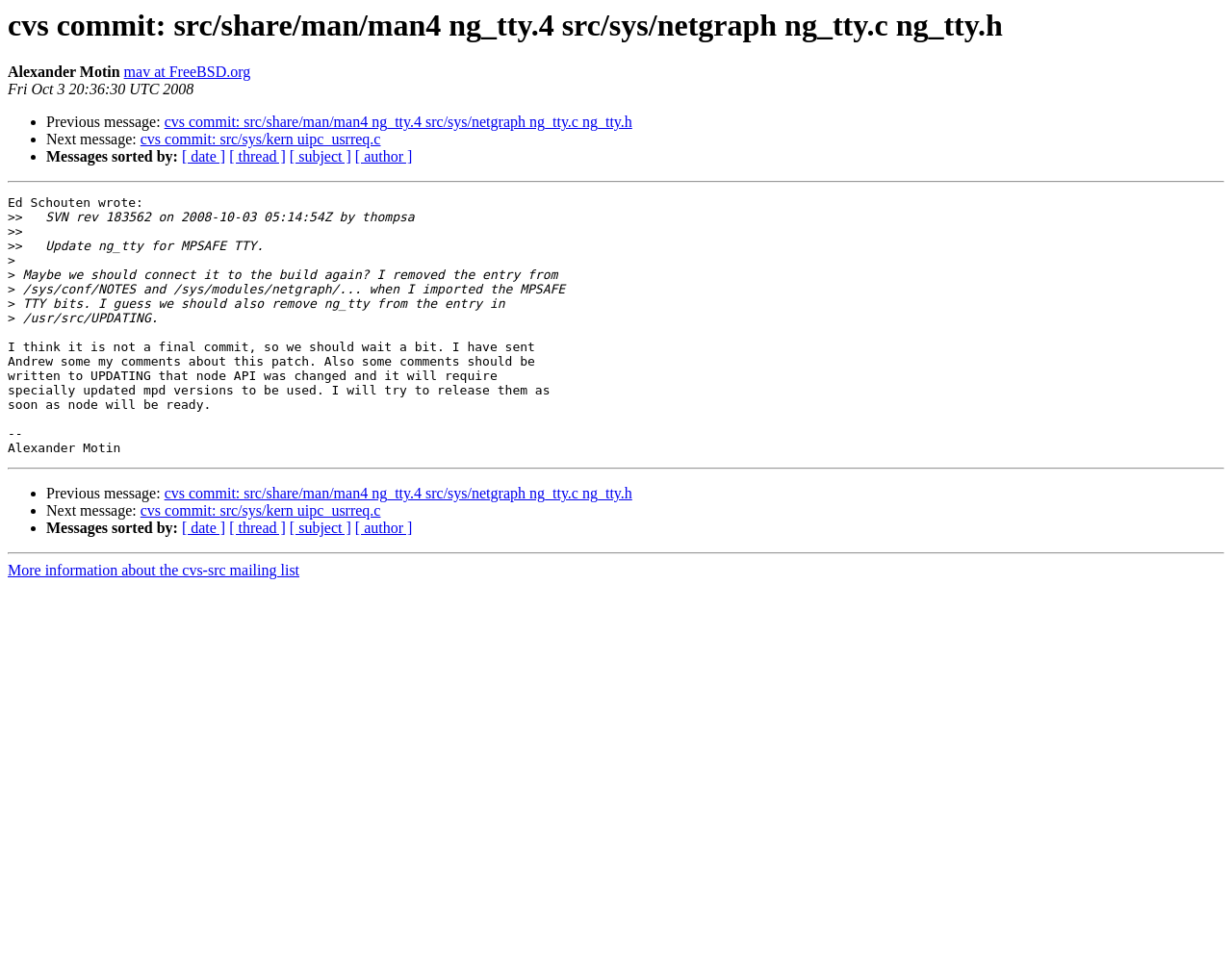Find and specify the bounding box coordinates that correspond to the clickable region for the instruction: "Go to Home page".

None